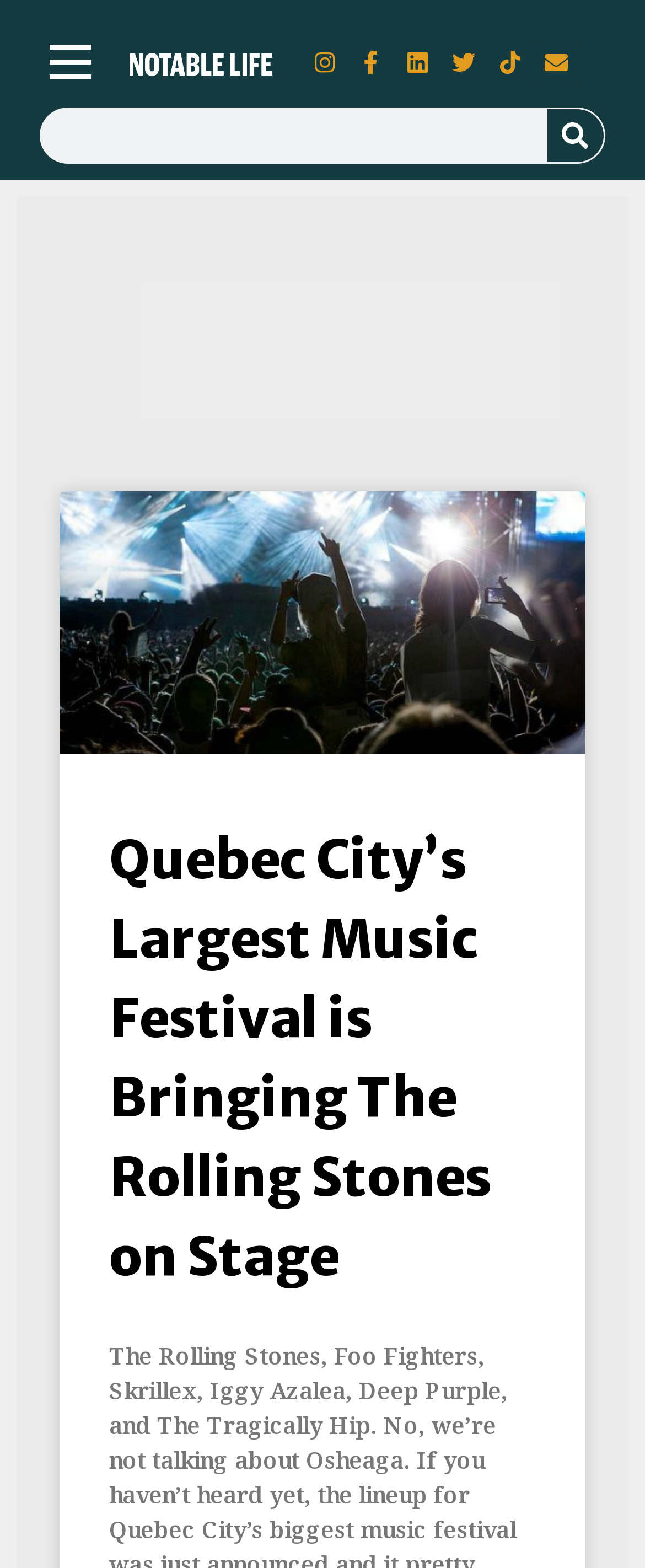Can you look at the image and give a comprehensive answer to the question:
What is the purpose of the search box?

The search box is located at the top of the page, and it has a button labeled 'Search'. This suggests that the purpose of the search box is to allow users to search for specific content within the website.